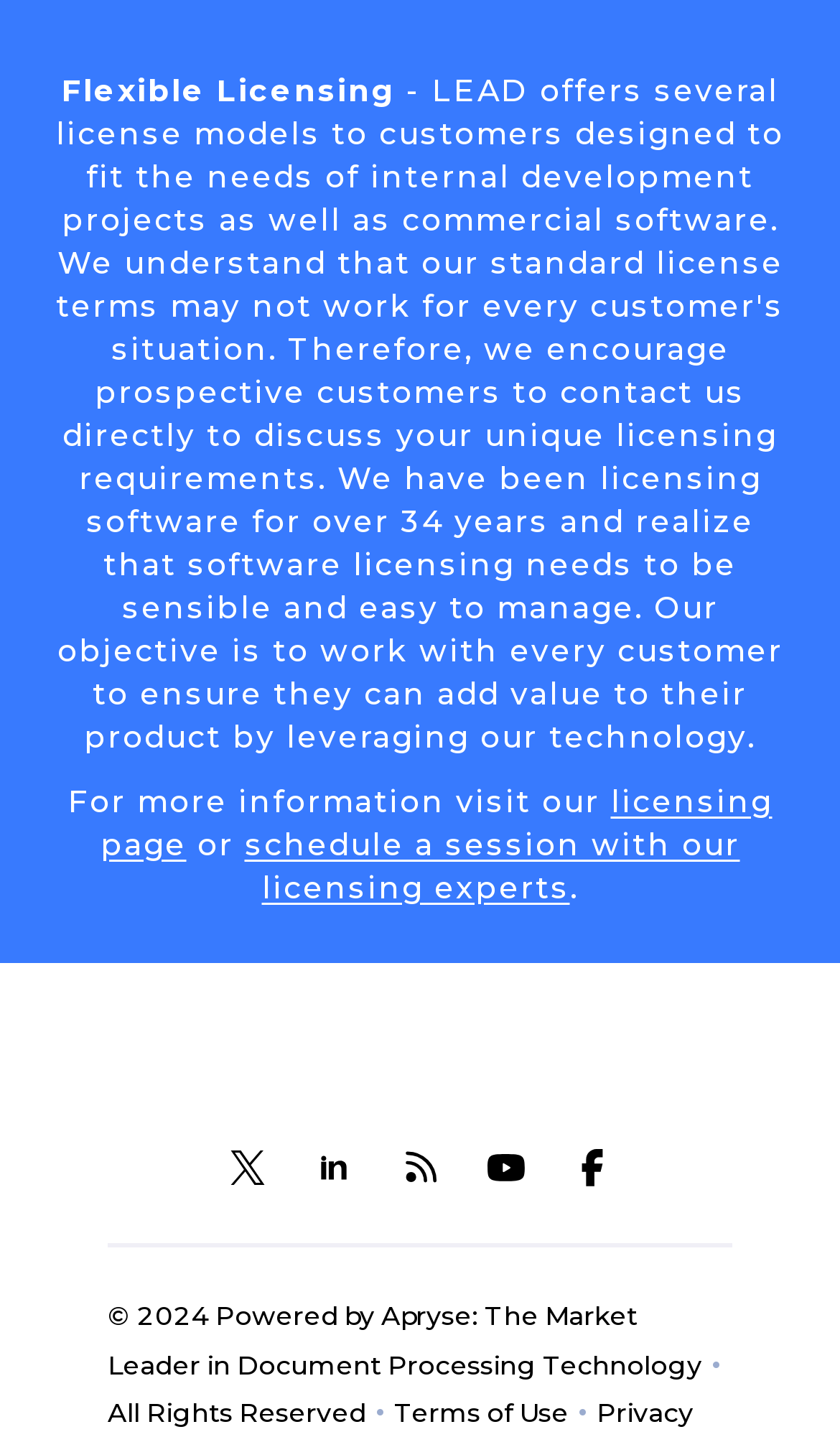What is the purpose of the 'licensing page' link?
Please use the image to provide a one-word or short phrase answer.

To get more information